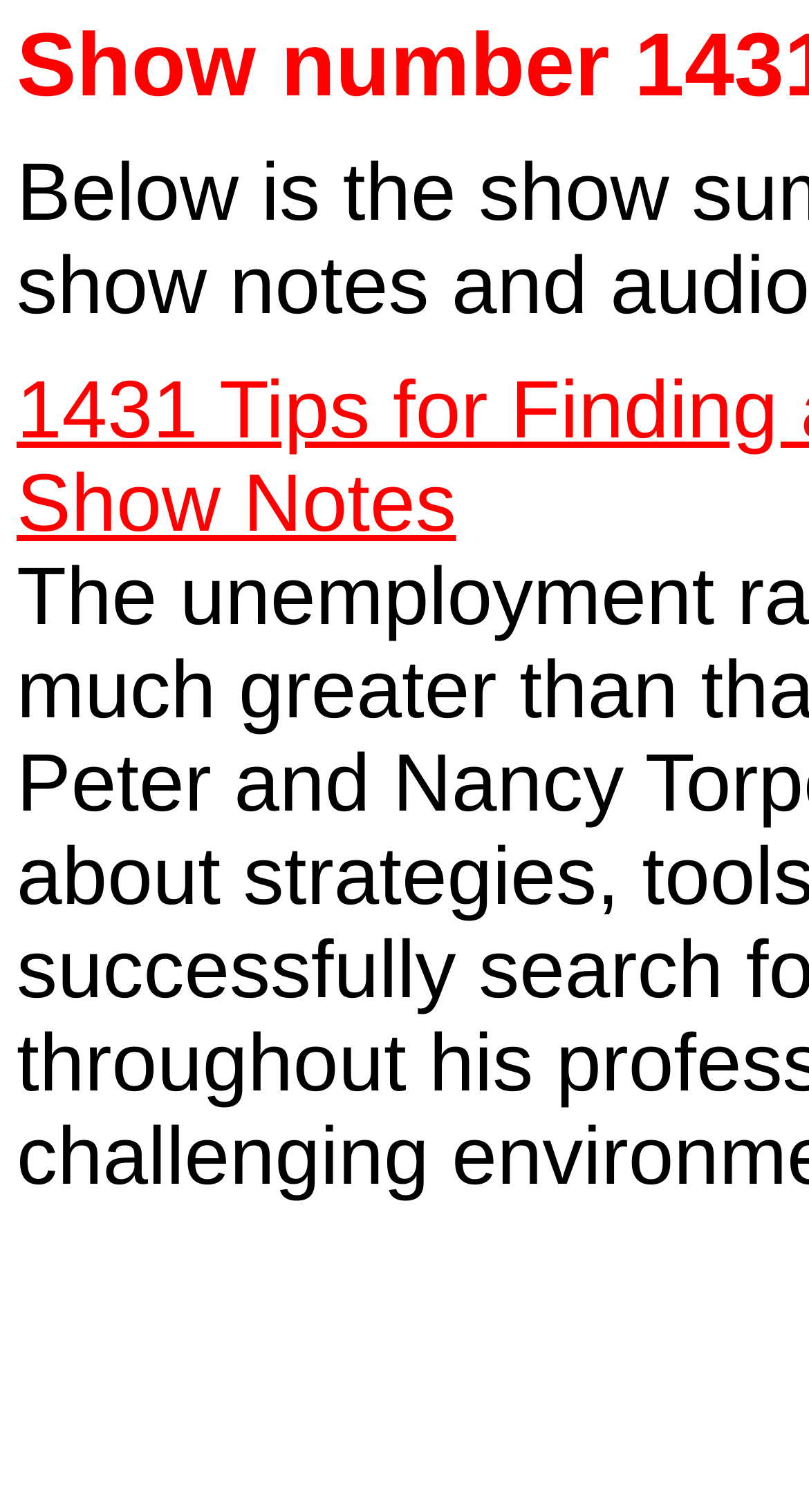Given the element description "Show Notes" in the screenshot, predict the bounding box coordinates of that UI element.

[0.021, 0.303, 0.564, 0.363]